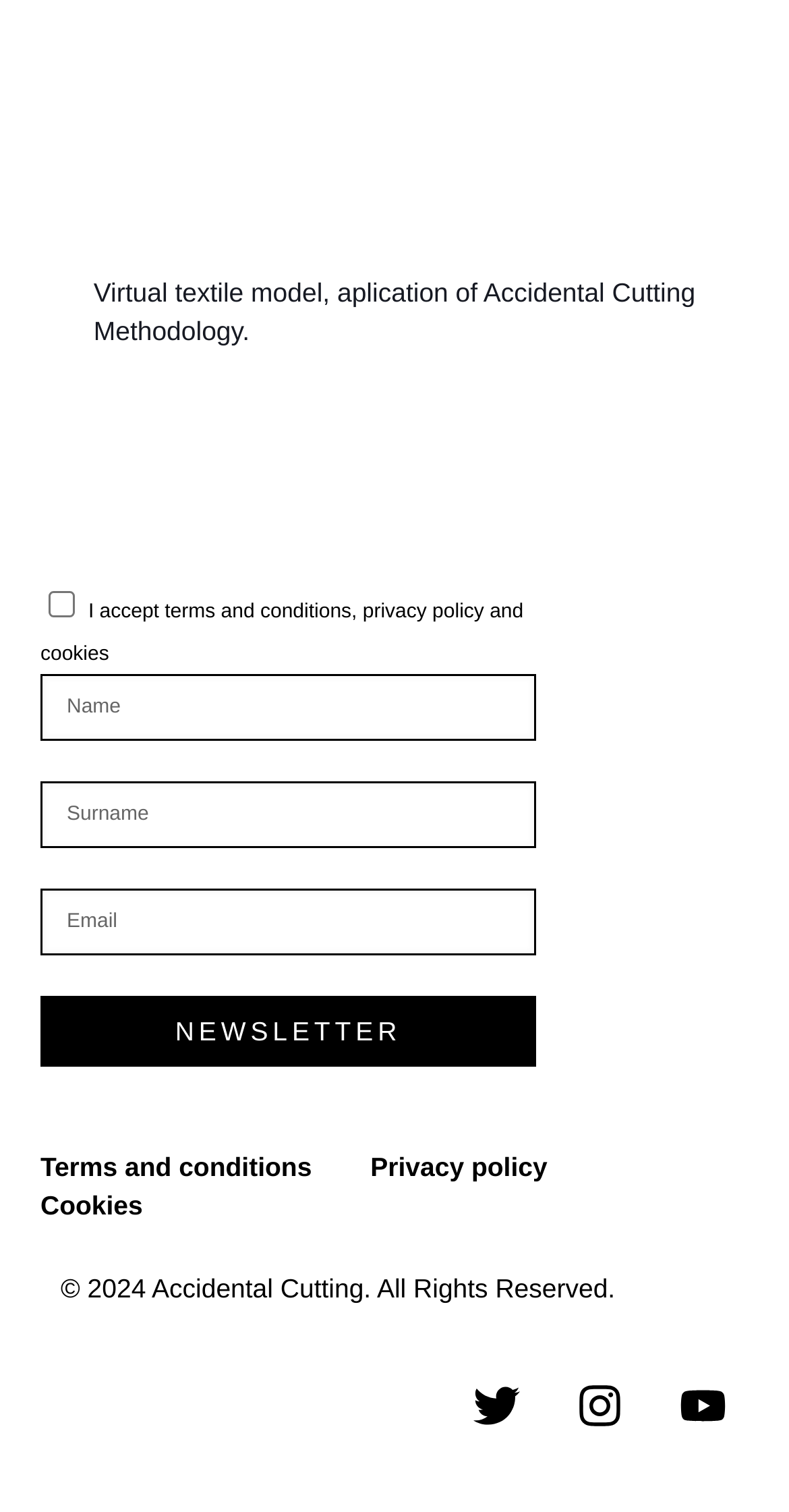Please determine the bounding box coordinates of the element's region to click in order to carry out the following instruction: "Click the NEWSLETTER button". The coordinates should be four float numbers between 0 and 1, i.e., [left, top, right, bottom].

[0.051, 0.659, 0.679, 0.706]